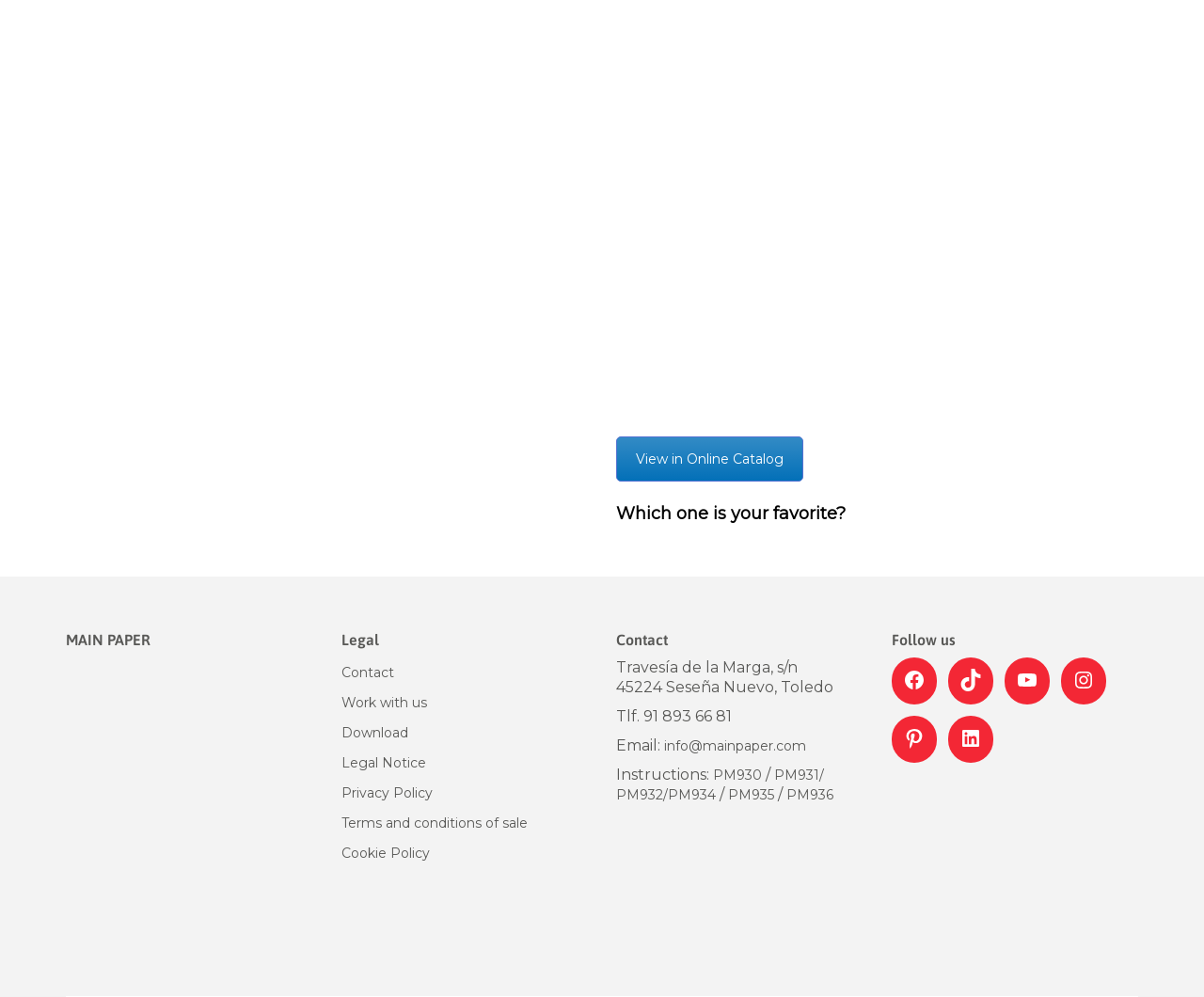Identify and provide the bounding box coordinates of the UI element described: "Terms and conditions of sale". The coordinates should be formatted as [left, top, right, bottom], with each number being a float between 0 and 1.

[0.283, 0.817, 0.438, 0.835]